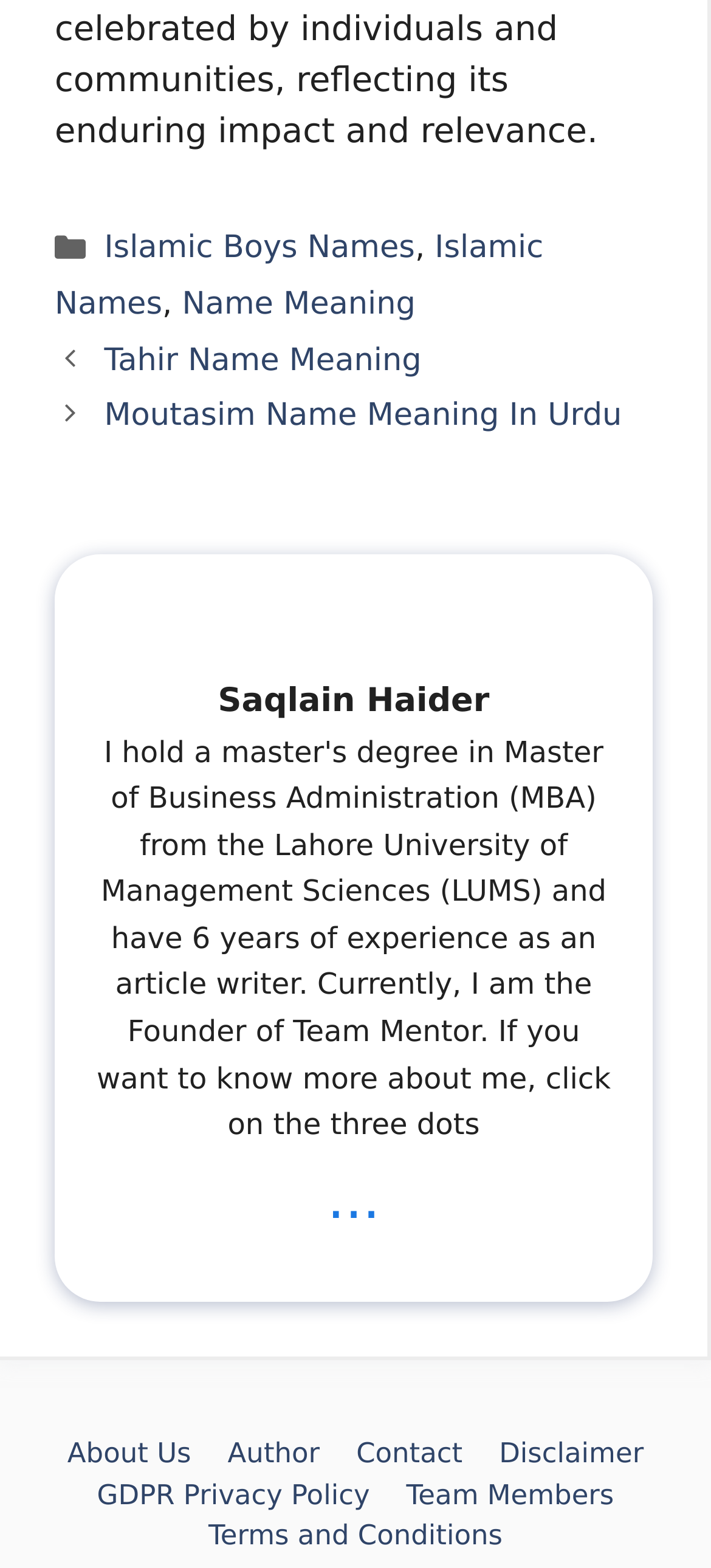Identify the coordinates of the bounding box for the element described below: "Team Members". Return the coordinates as four float numbers between 0 and 1: [left, top, right, bottom].

[0.571, 0.943, 0.864, 0.964]